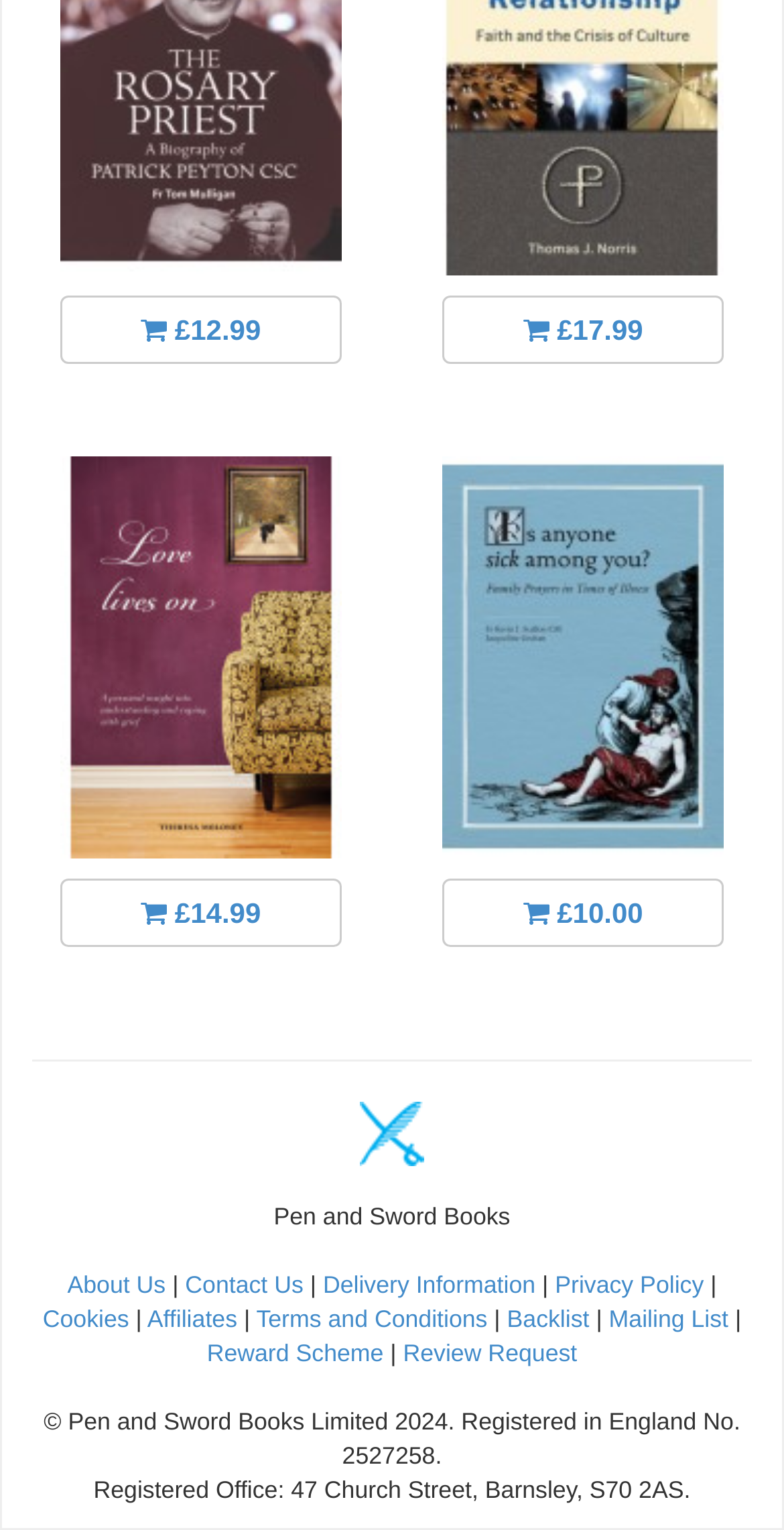Locate the bounding box coordinates of the clickable area to execute the instruction: "Click the £10.00 link". Provide the coordinates as four float numbers between 0 and 1, represented as [left, top, right, bottom].

[0.564, 0.574, 0.923, 0.619]